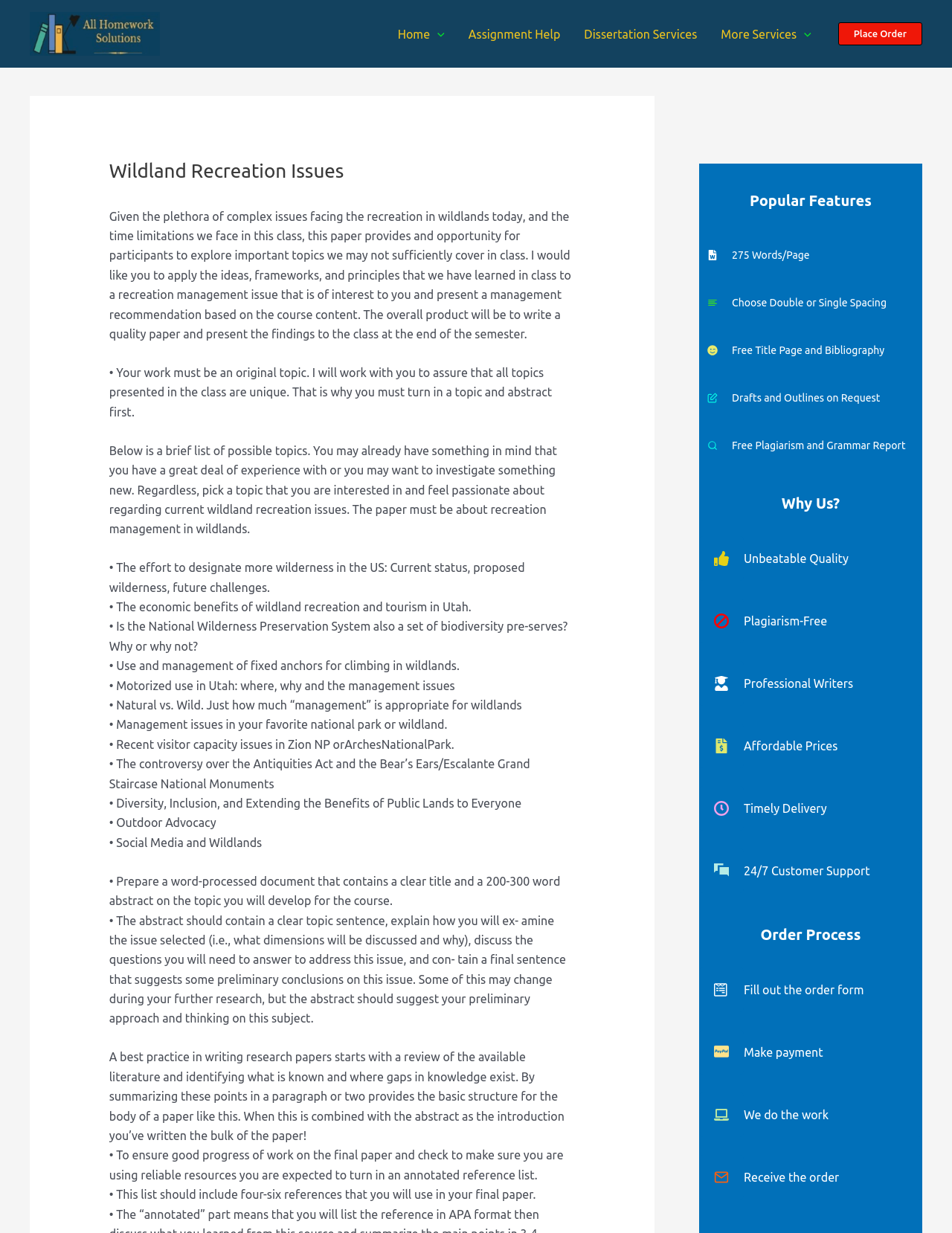Please identify the bounding box coordinates of the clickable region that I should interact with to perform the following instruction: "Click on the 'Place Order' link". The coordinates should be expressed as four float numbers between 0 and 1, i.e., [left, top, right, bottom].

[0.88, 0.018, 0.969, 0.037]